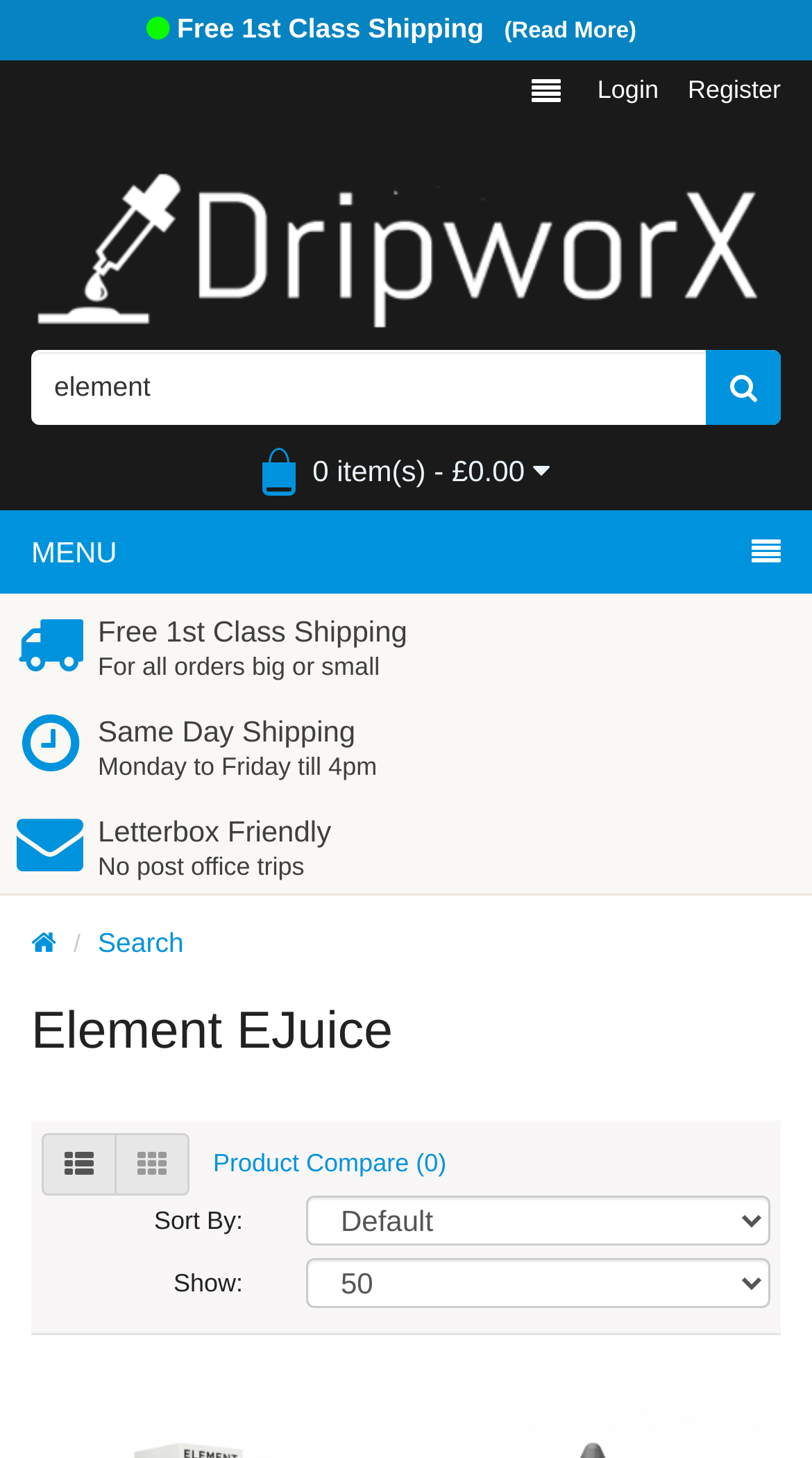Using the webpage screenshot, locate the HTML element that fits the following description and provide its bounding box: "Welcome to the United Nations".

None